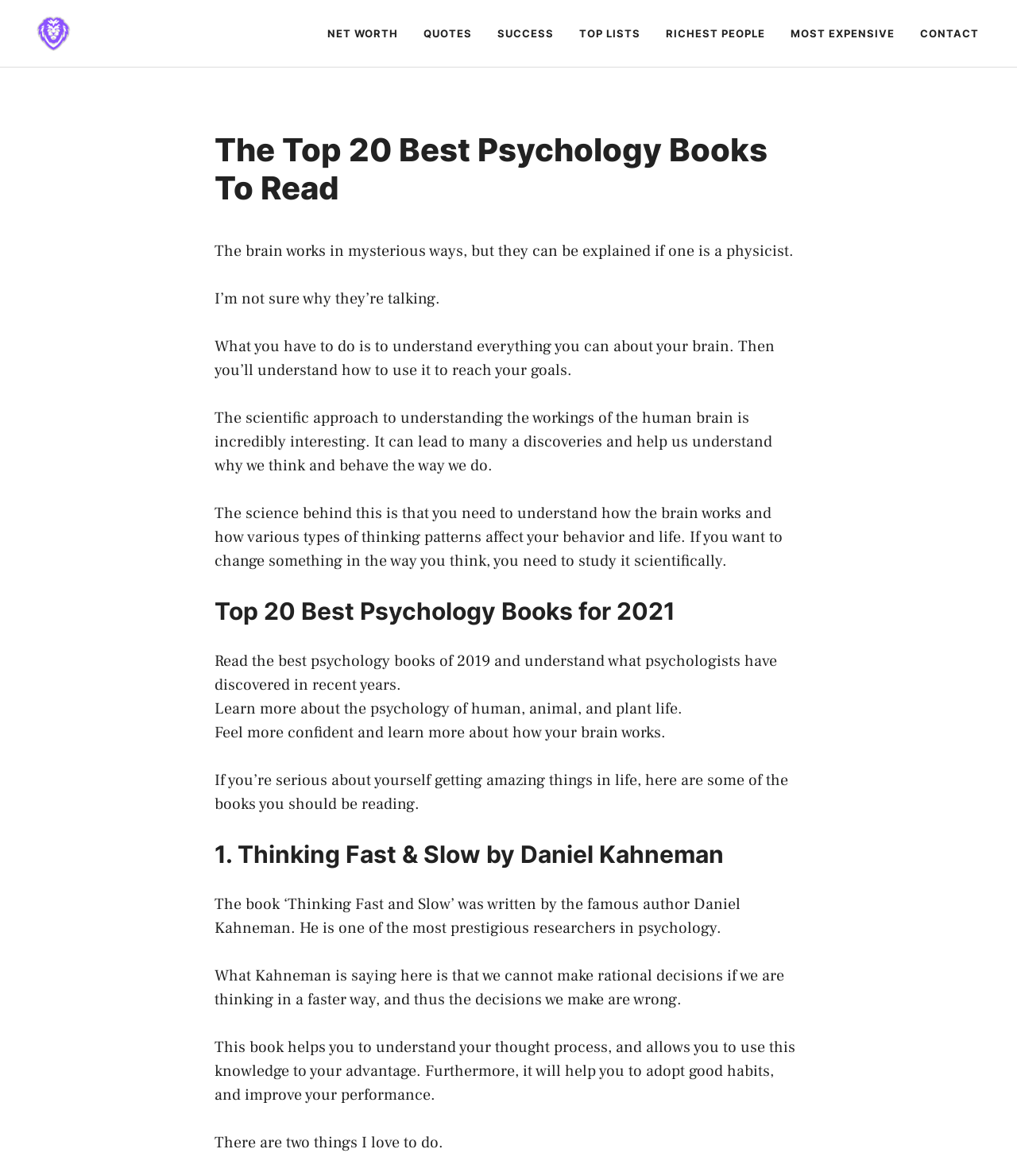Pinpoint the bounding box coordinates of the element that must be clicked to accomplish the following instruction: "Click on the 'Snoop Lion' link". The coordinates should be in the format of four float numbers between 0 and 1, i.e., [left, top, right, bottom].

[0.025, 0.019, 0.08, 0.036]